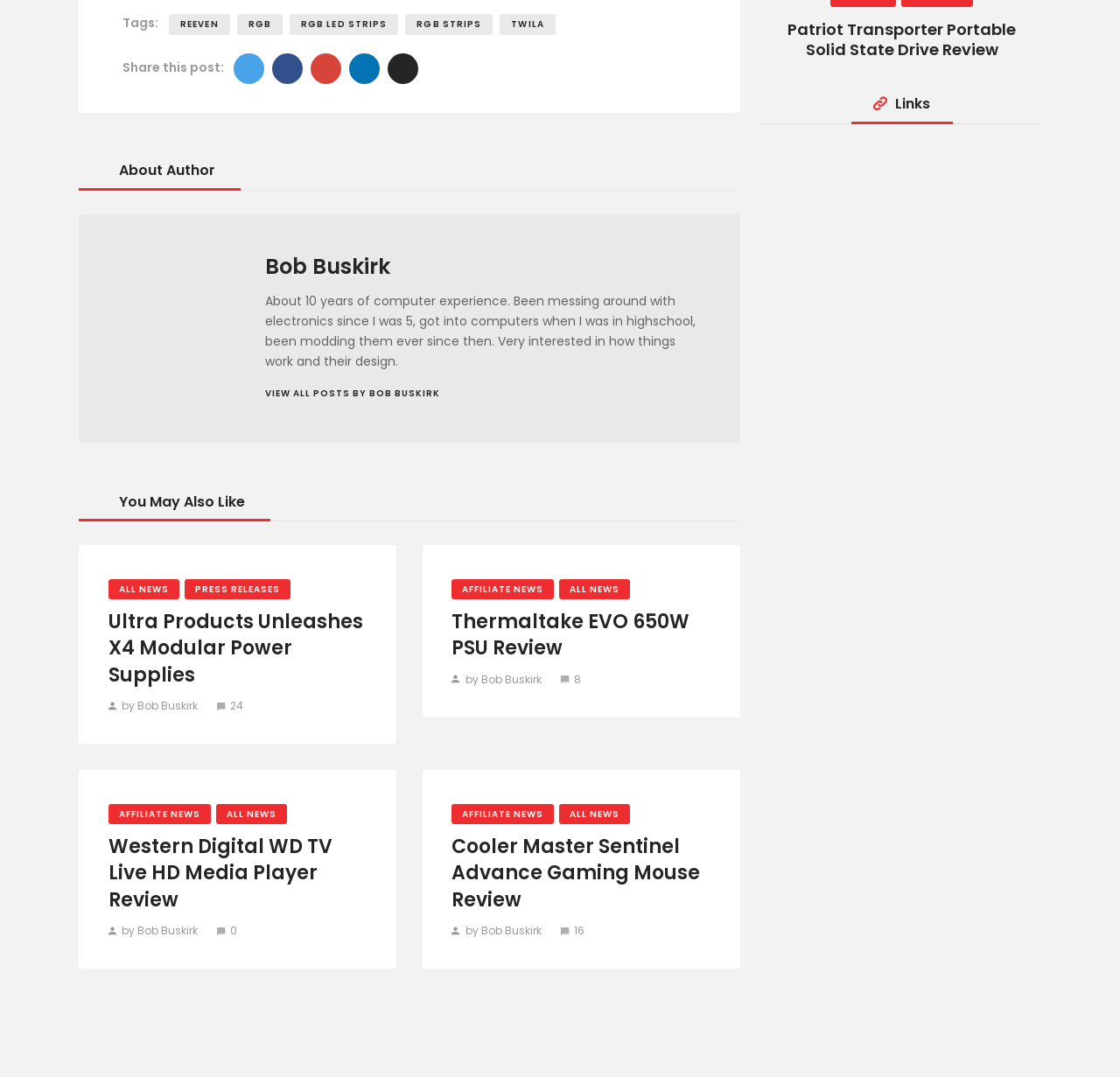How many years of computer experience does the author have?
Please provide a detailed answer to the question.

According to the 'About Author' section, the author has 'about 10 years of computer experience'.